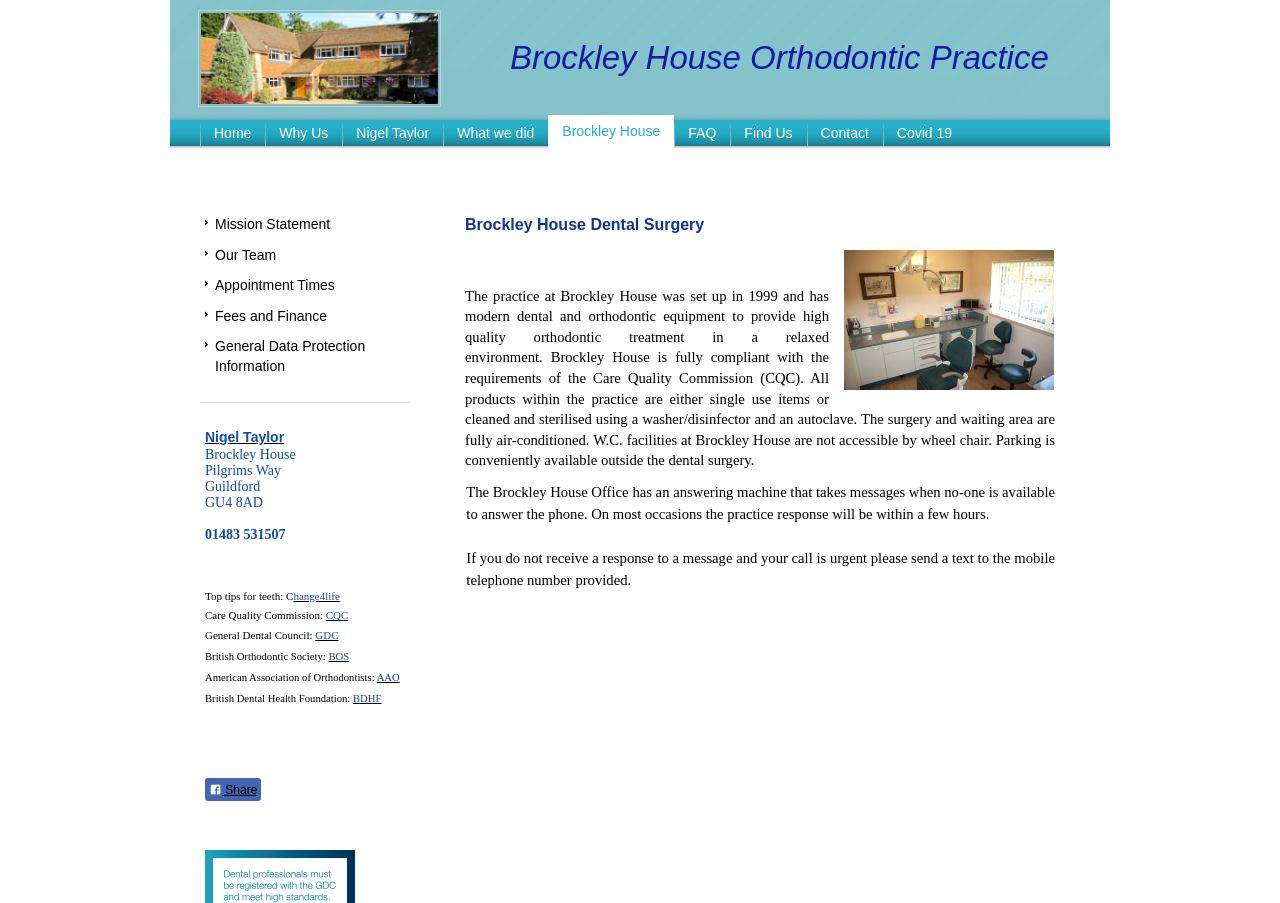What is the purpose of the answering machine at the practice?
Kindly answer the question with as much detail as you can.

I found the answer by reading the StaticText element with the text 'has an answering machine that takes messages when no-one is available to answer the phone.' which is a part of the paragraph describing the practice's office.